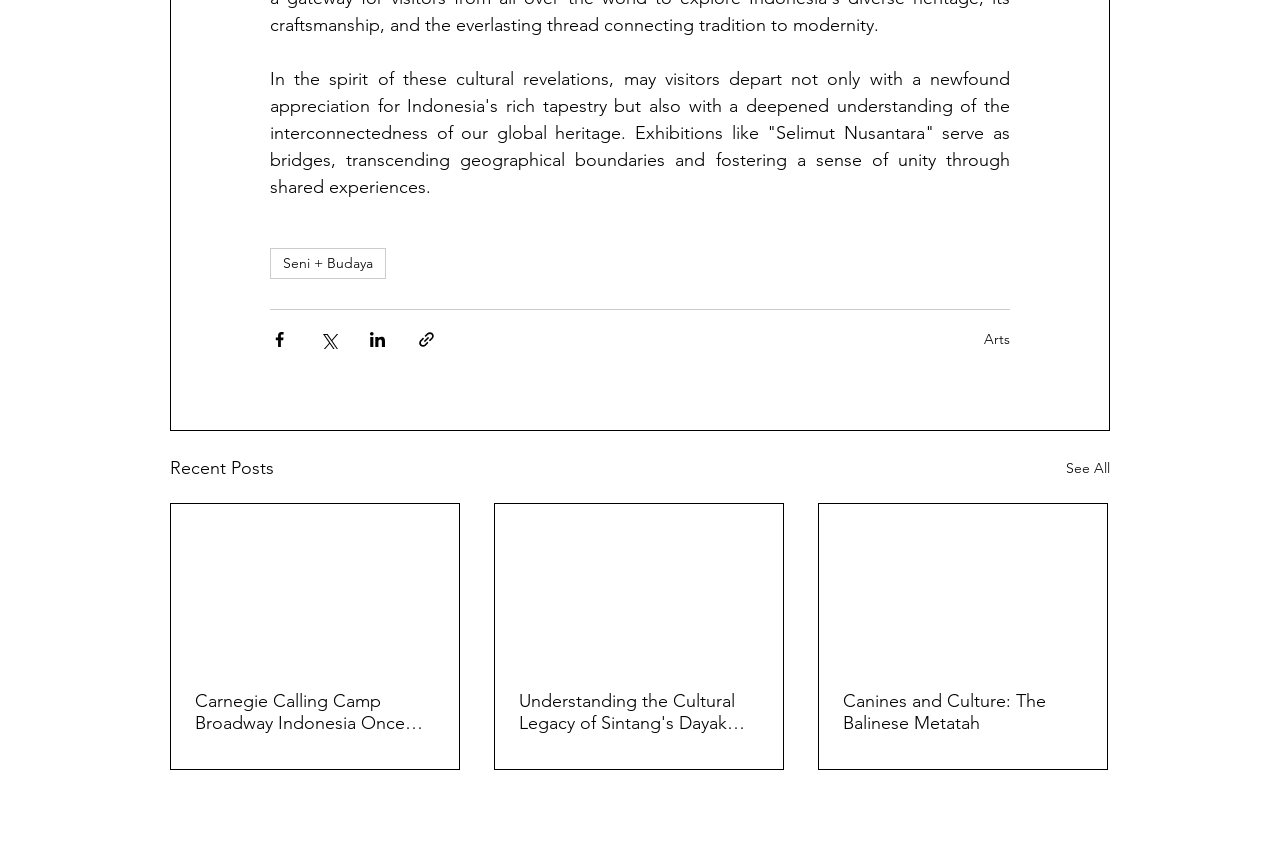How many recent posts are displayed?
From the image, respond with a single word or phrase.

3